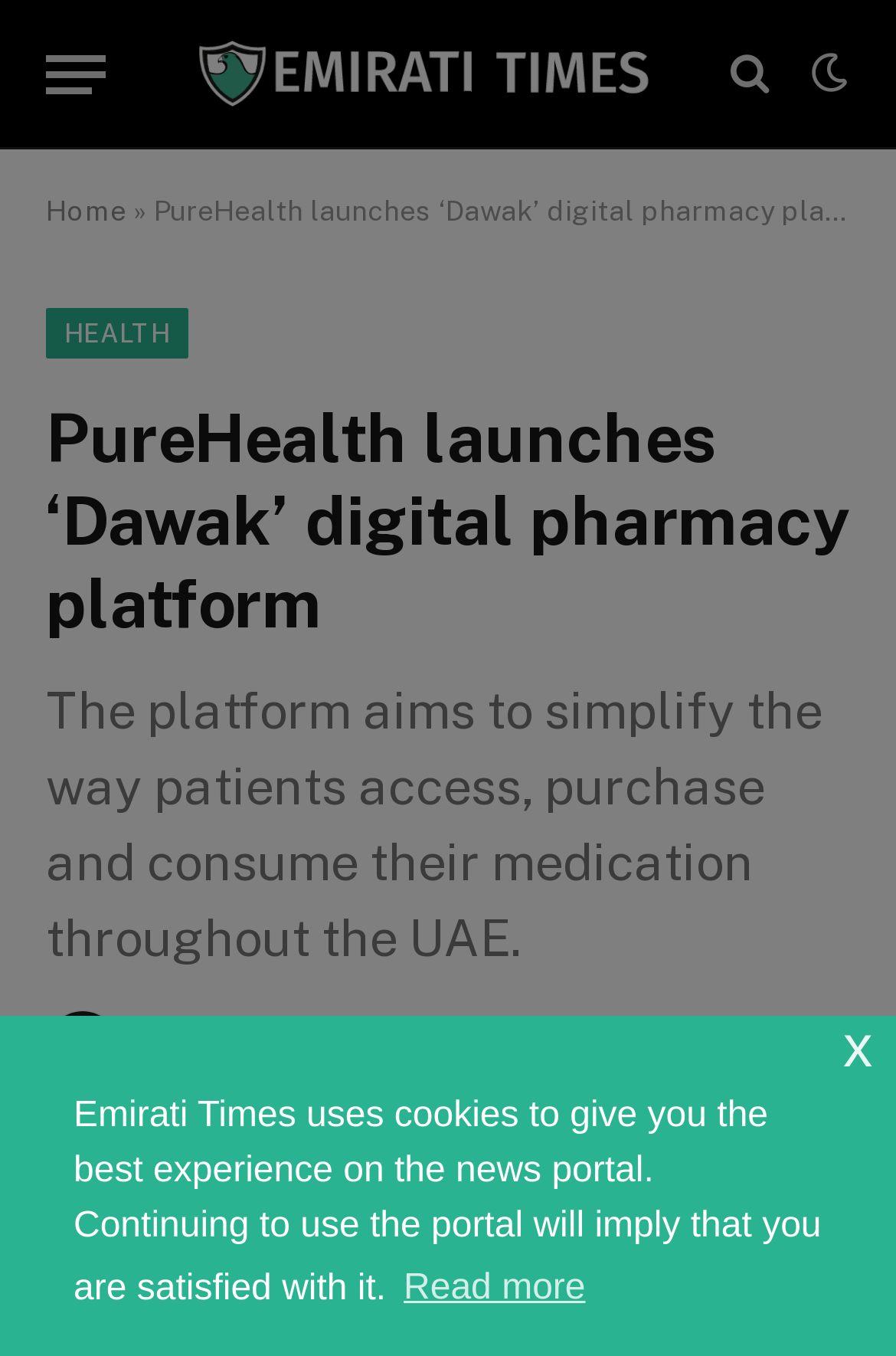Please locate the bounding box coordinates of the element's region that needs to be clicked to follow the instruction: "Go to 'Home' page". The bounding box coordinates should be provided as four float numbers between 0 and 1, i.e., [left, top, right, bottom].

[0.051, 0.144, 0.141, 0.168]